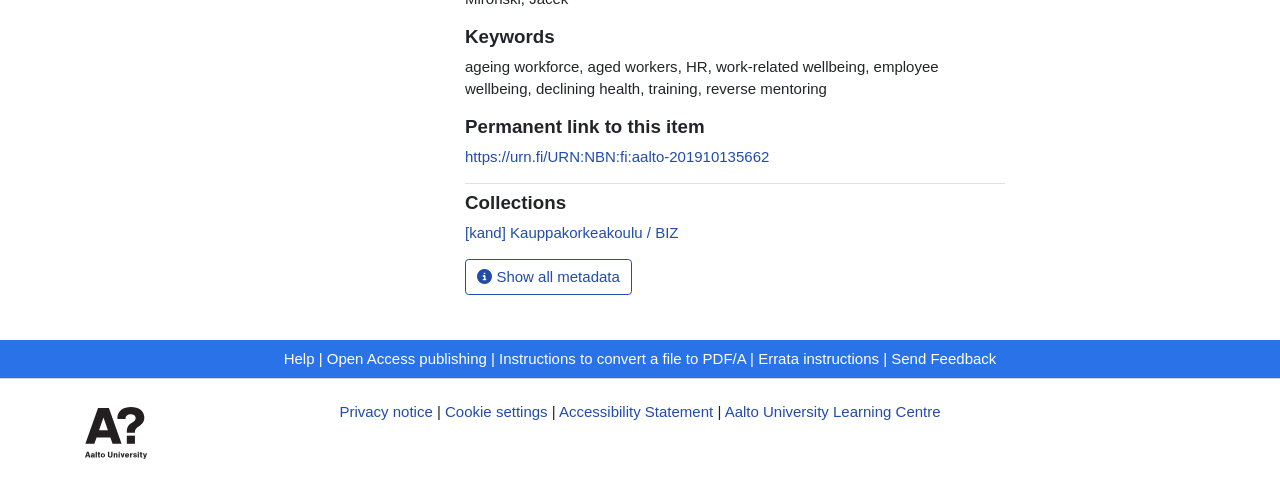Find the bounding box coordinates of the element I should click to carry out the following instruction: "View the permanent link to this item".

[0.363, 0.241, 0.785, 0.288]